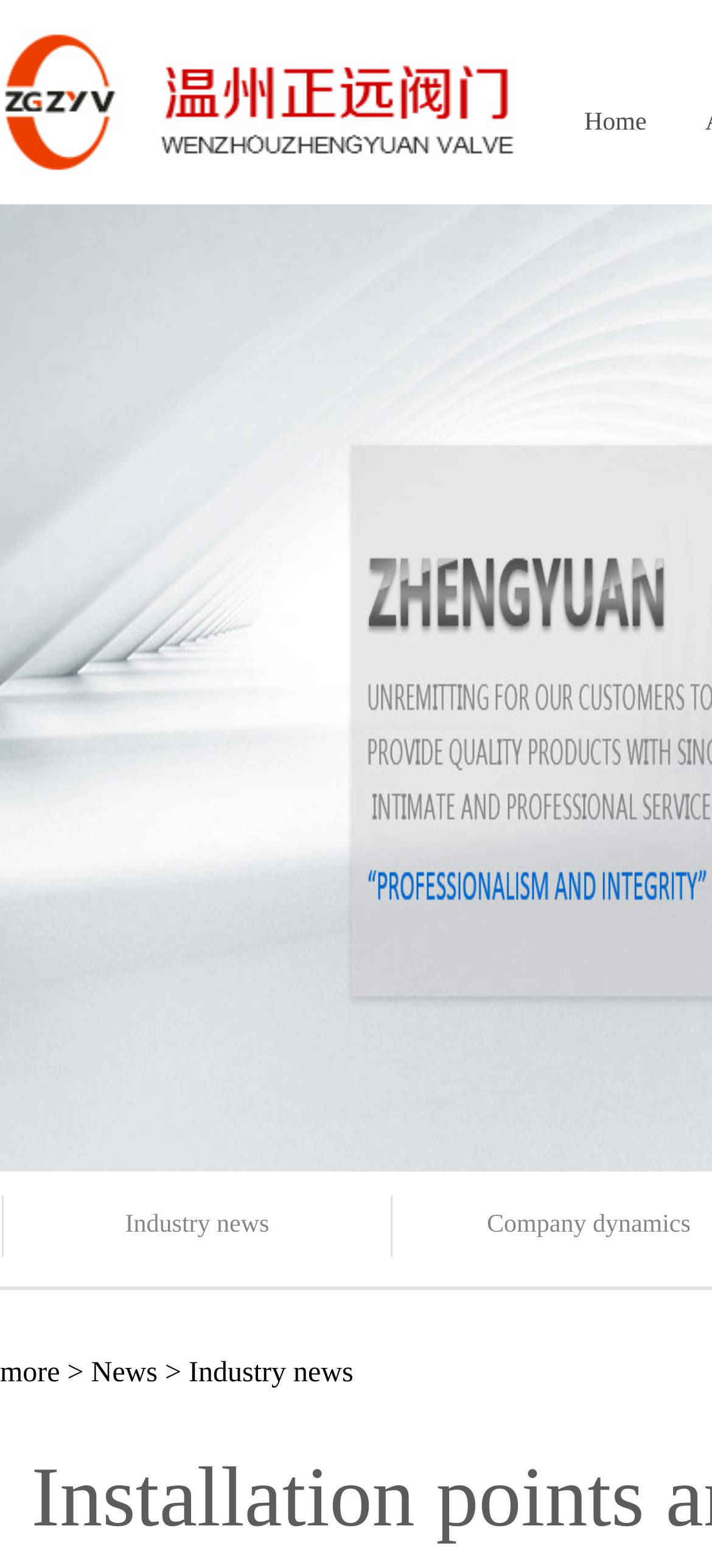How many 'Industry news' links are there?
Answer the question with just one word or phrase using the image.

2